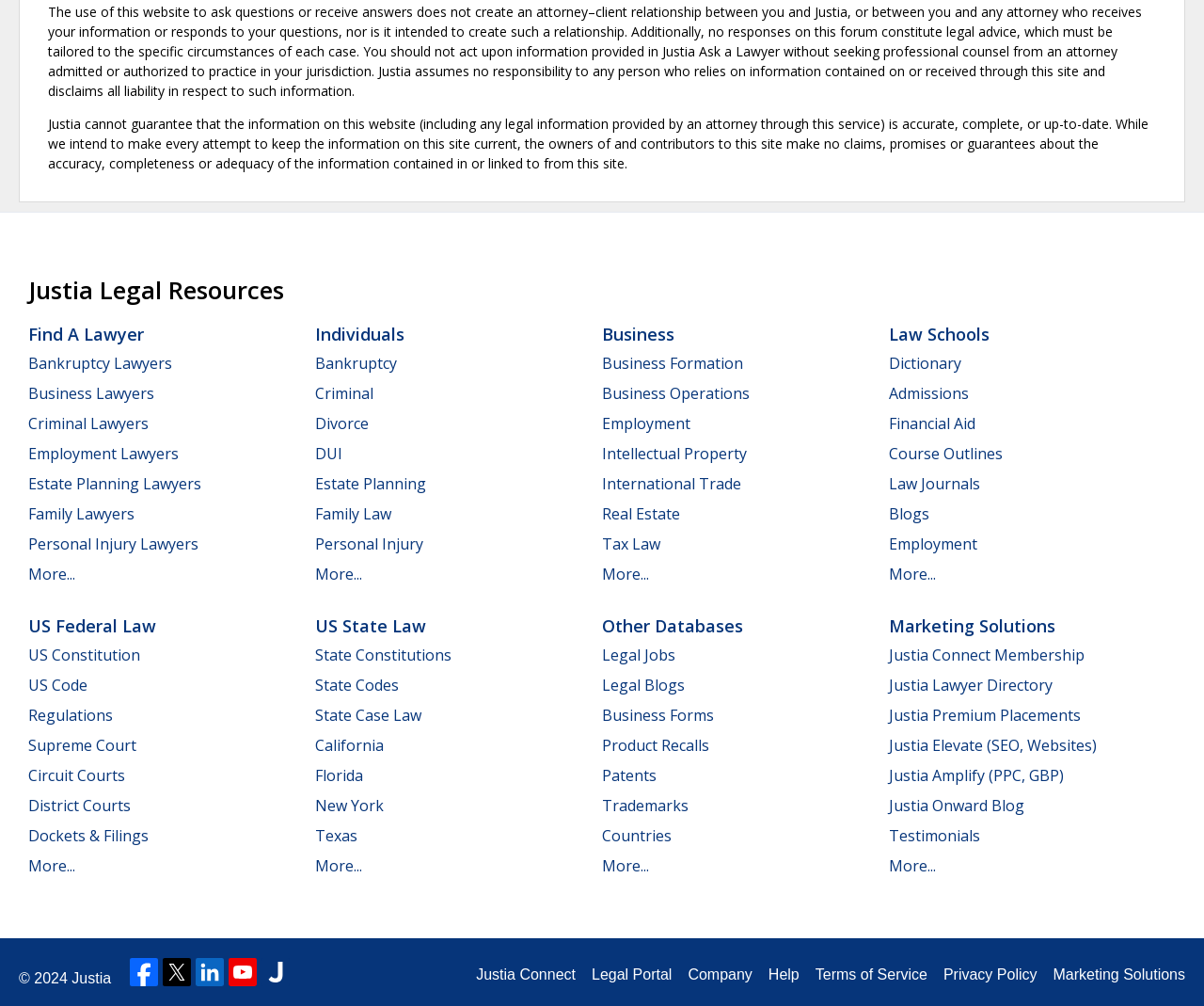Please answer the following question using a single word or phrase: 
How many social media links are there?

Two